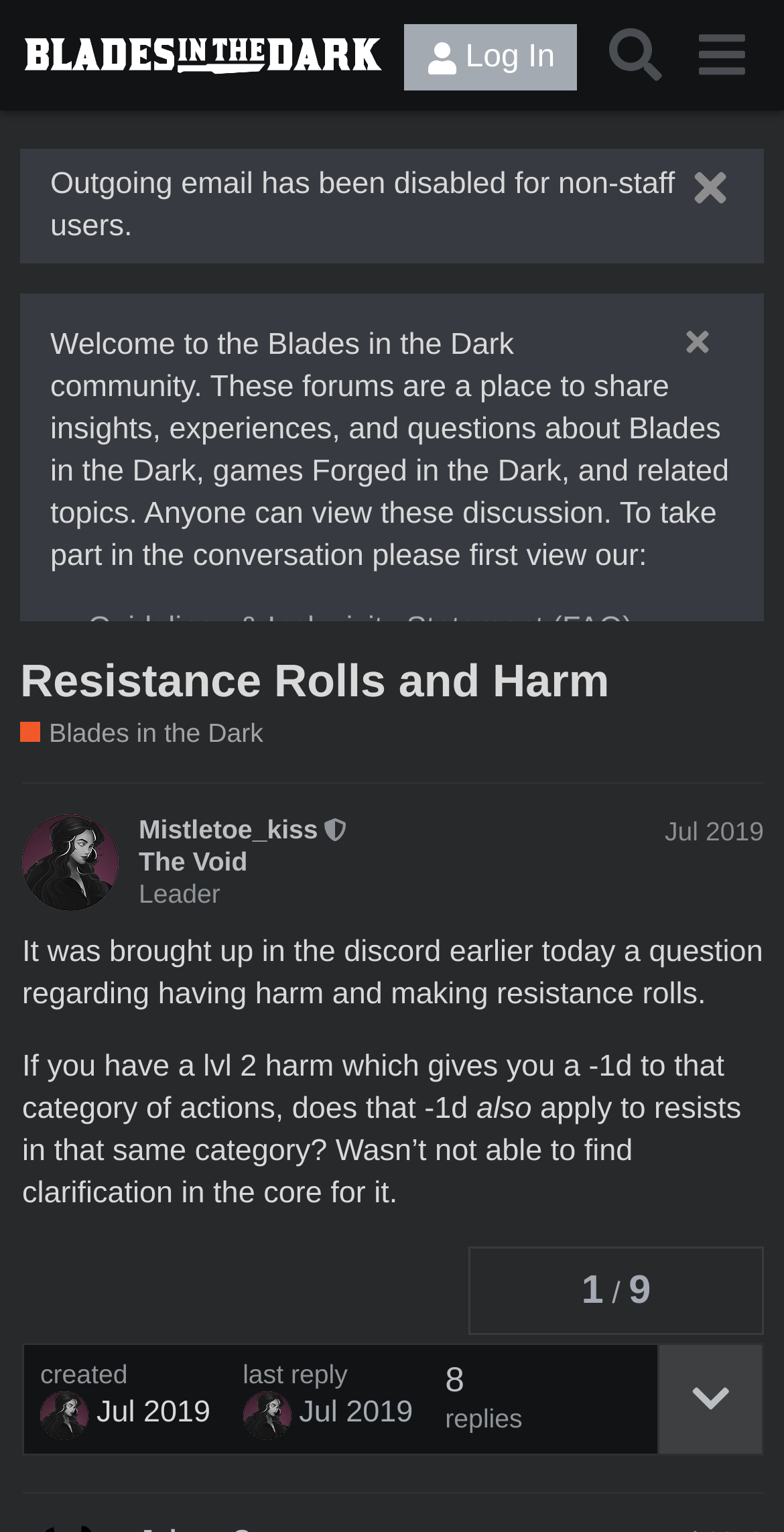Kindly determine the bounding box coordinates for the clickable area to achieve the given instruction: "Search for topics".

[0.755, 0.008, 0.865, 0.064]